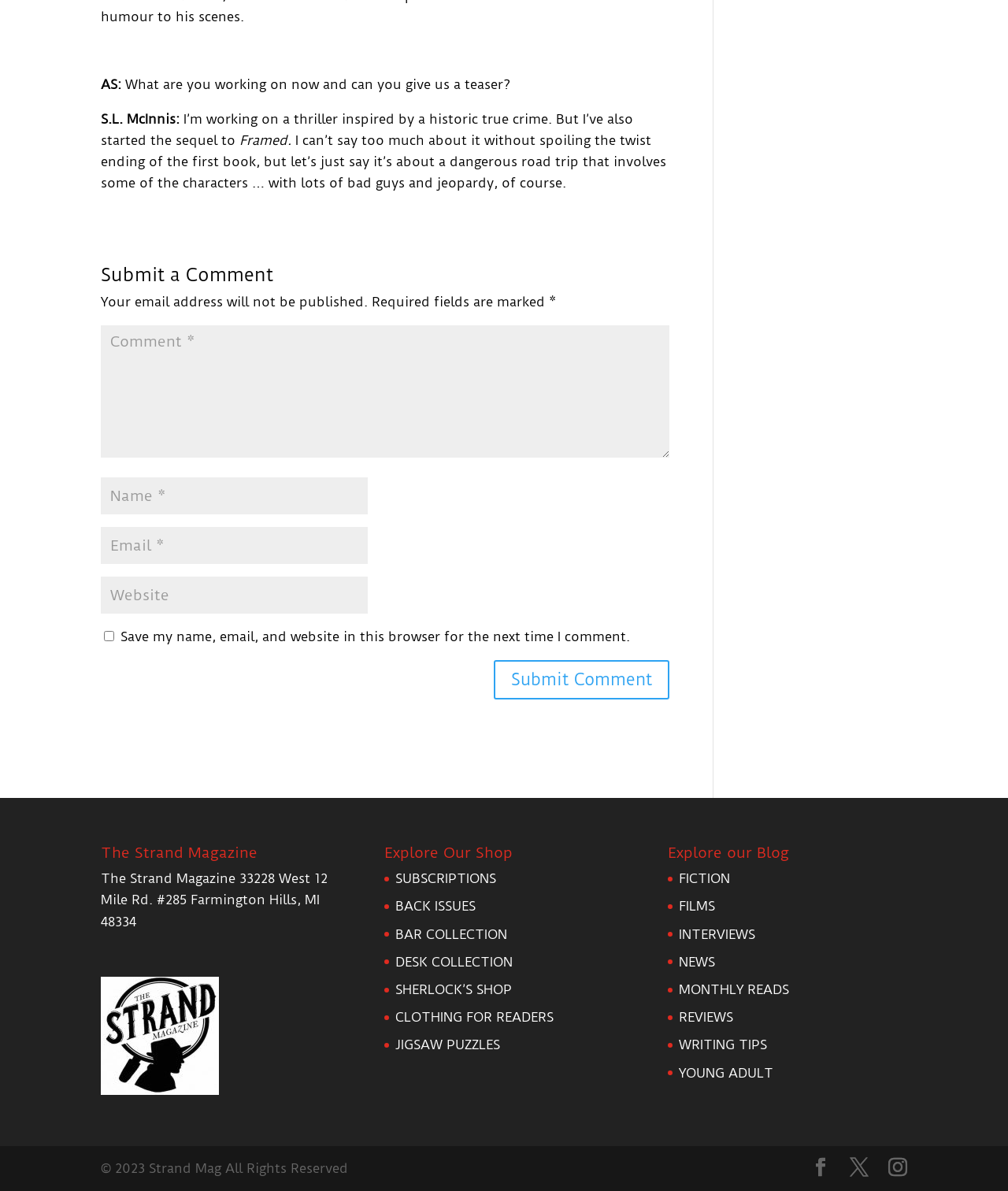What is required to submit a comment?
Using the image as a reference, give a one-word or short phrase answer.

Name, email, and comment